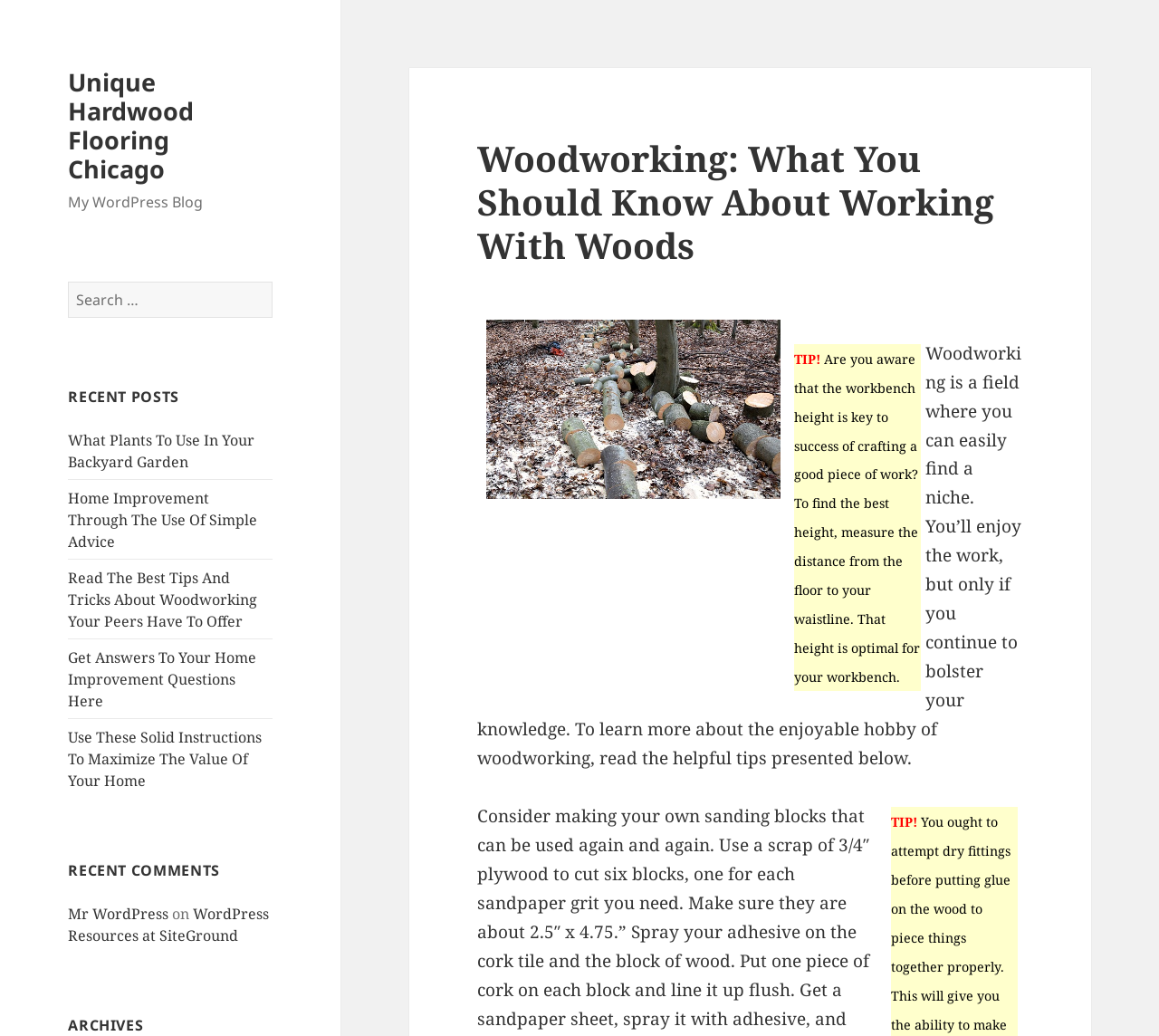Identify the bounding box of the HTML element described as: "Mr WordPress".

[0.059, 0.872, 0.146, 0.892]